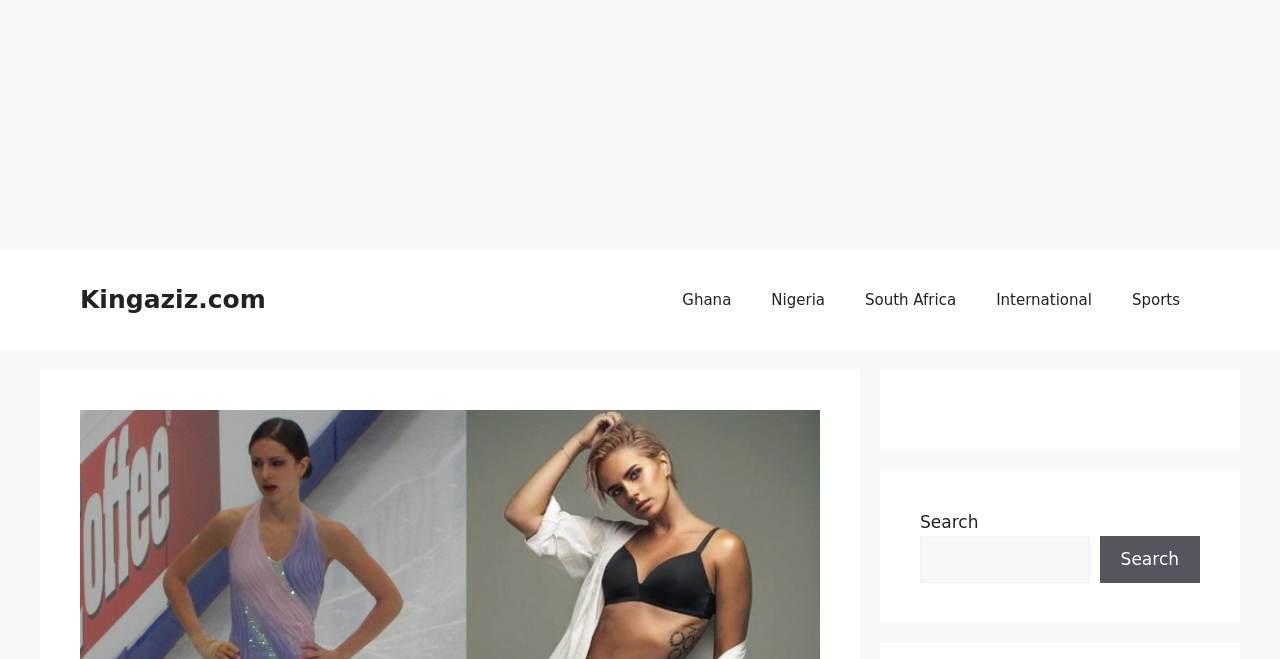Locate the bounding box of the UI element described by: "Kirjoita arvostelu" in the given webpage screenshot.

None